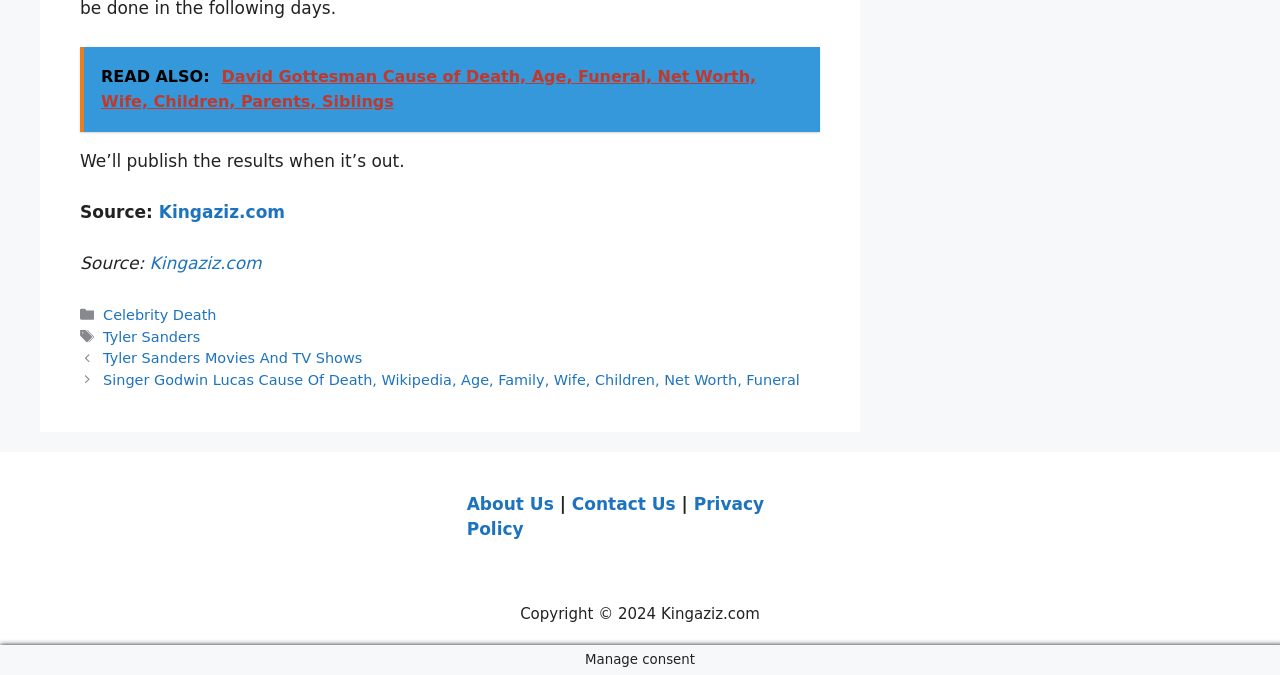Find the bounding box coordinates for the area that must be clicked to perform this action: "Check posts".

[0.062, 0.516, 0.641, 0.58]